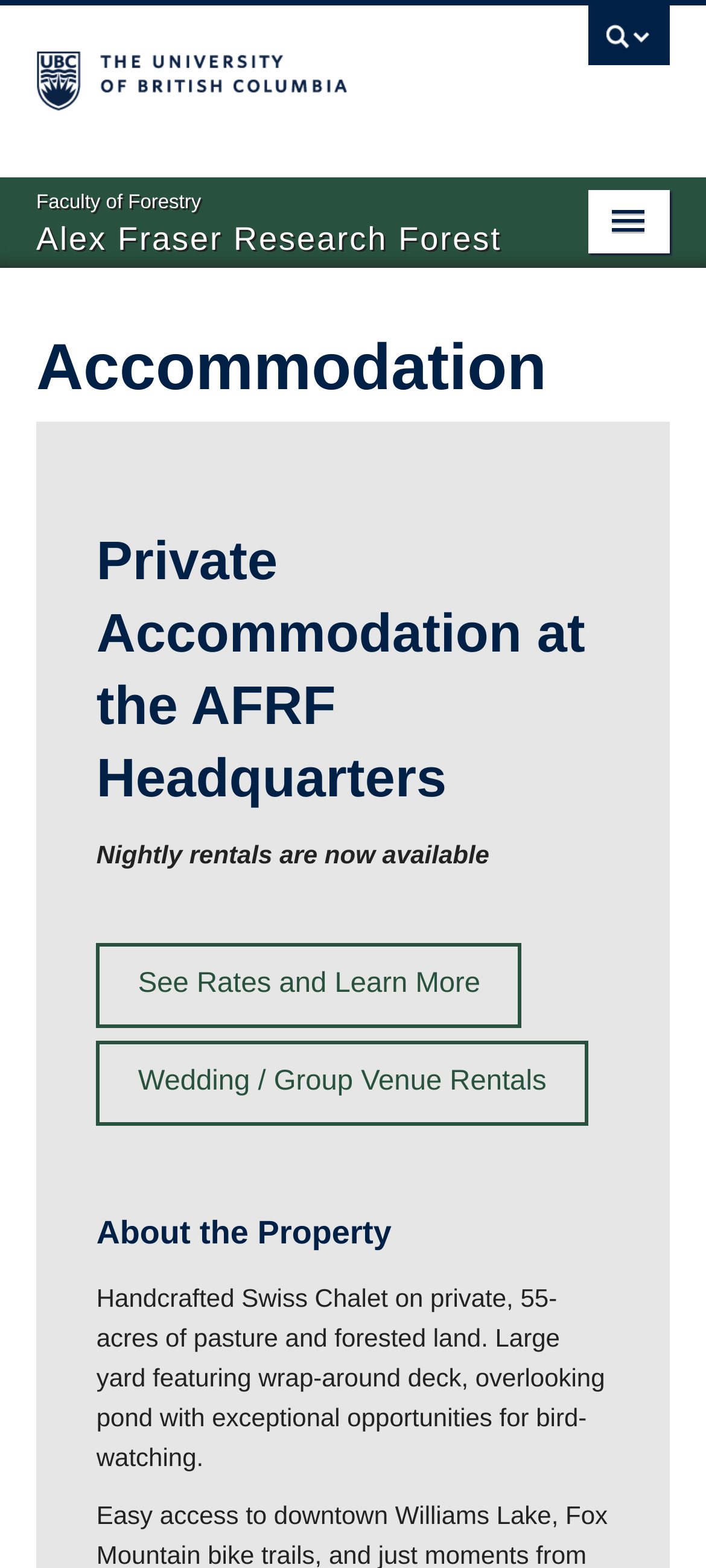Give a full account of the webpage's elements and their arrangement.

The webpage is about private accommodation at the Alex Fraser Research Forest (AFRF) Headquarters. At the top, there is a search bar and a link to the University of British Columbia. On the top-left corner, there is a navigation menu with links to different sections, including Home, About, Research, Forest Management, Education, Accommodation, Resources, and Contact Us. Some of these links have expandable menus.

Below the navigation menu, there is a heading that reads "Accommodation" and another heading that reads "Private Accommodation at the AFRF Headquarters". Underneath, there is a paragraph of text that announces nightly rentals are now available. There are two links, one to see rates and learn more, and another to explore wedding or group venue rentals.

Further down, there is a heading that reads "About the Property", followed by a descriptive text about the handcrafted Swiss Chalet, its private 55-acre property, and its features, including a large yard with a wrap-around deck and a pond suitable for bird-watching.